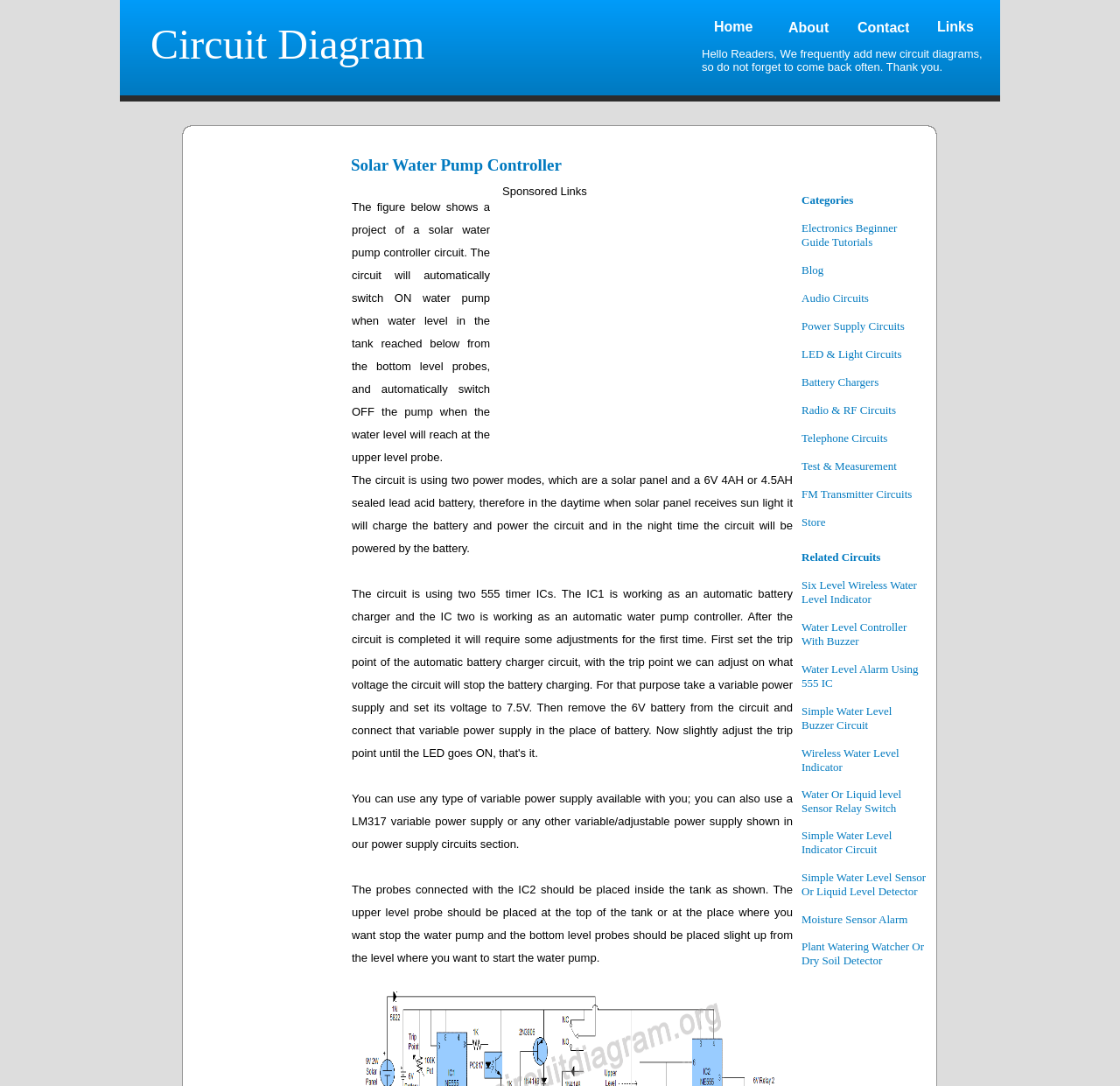Pinpoint the bounding box coordinates of the area that should be clicked to complete the following instruction: "Click on the link to view Circuit Diagram". The coordinates must be given as four float numbers between 0 and 1, i.e., [left, top, right, bottom].

[0.134, 0.019, 0.379, 0.062]